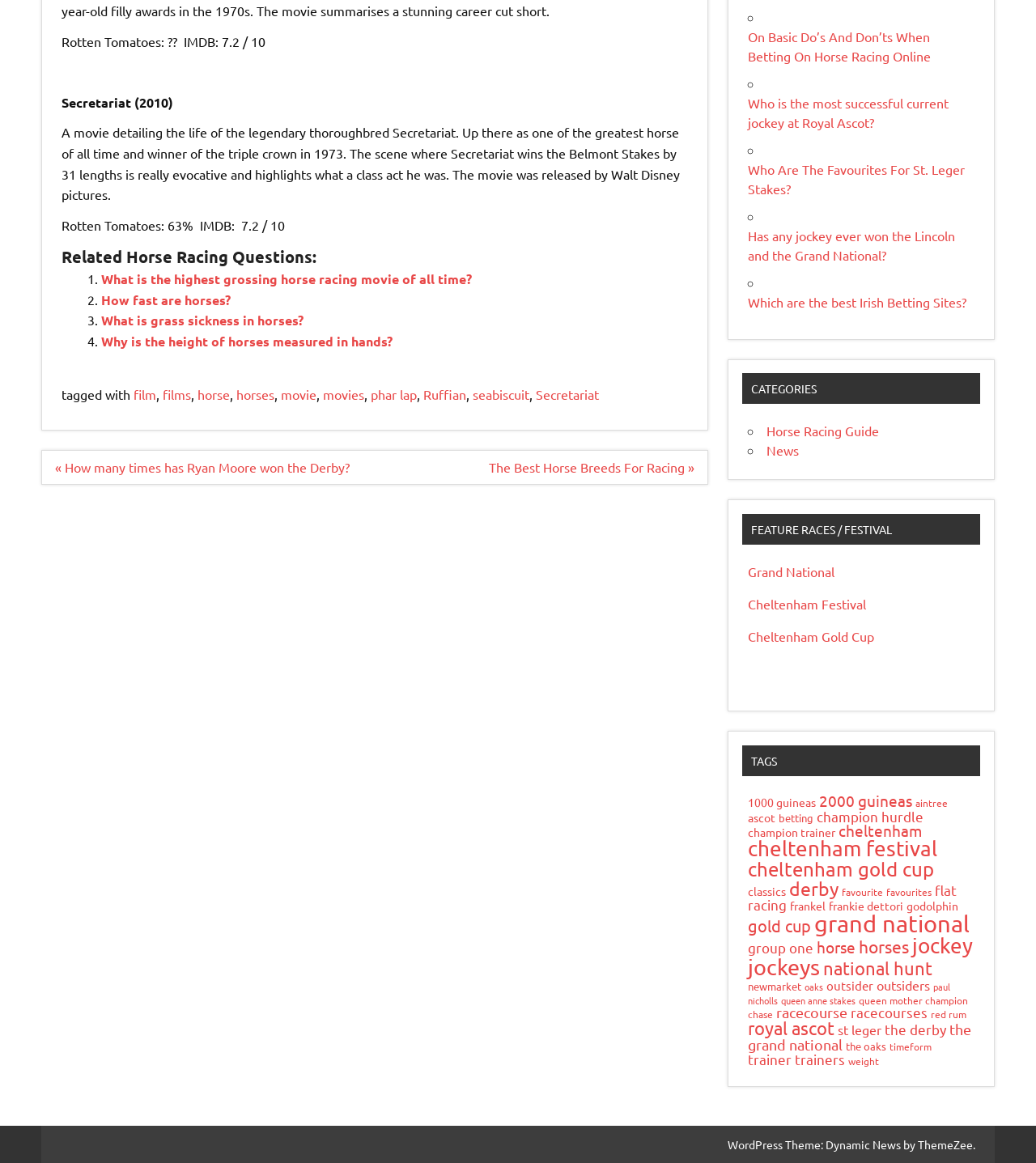What is the name of the horse that won the triple crown in 1973?
Give a one-word or short phrase answer based on the image.

Secretariat